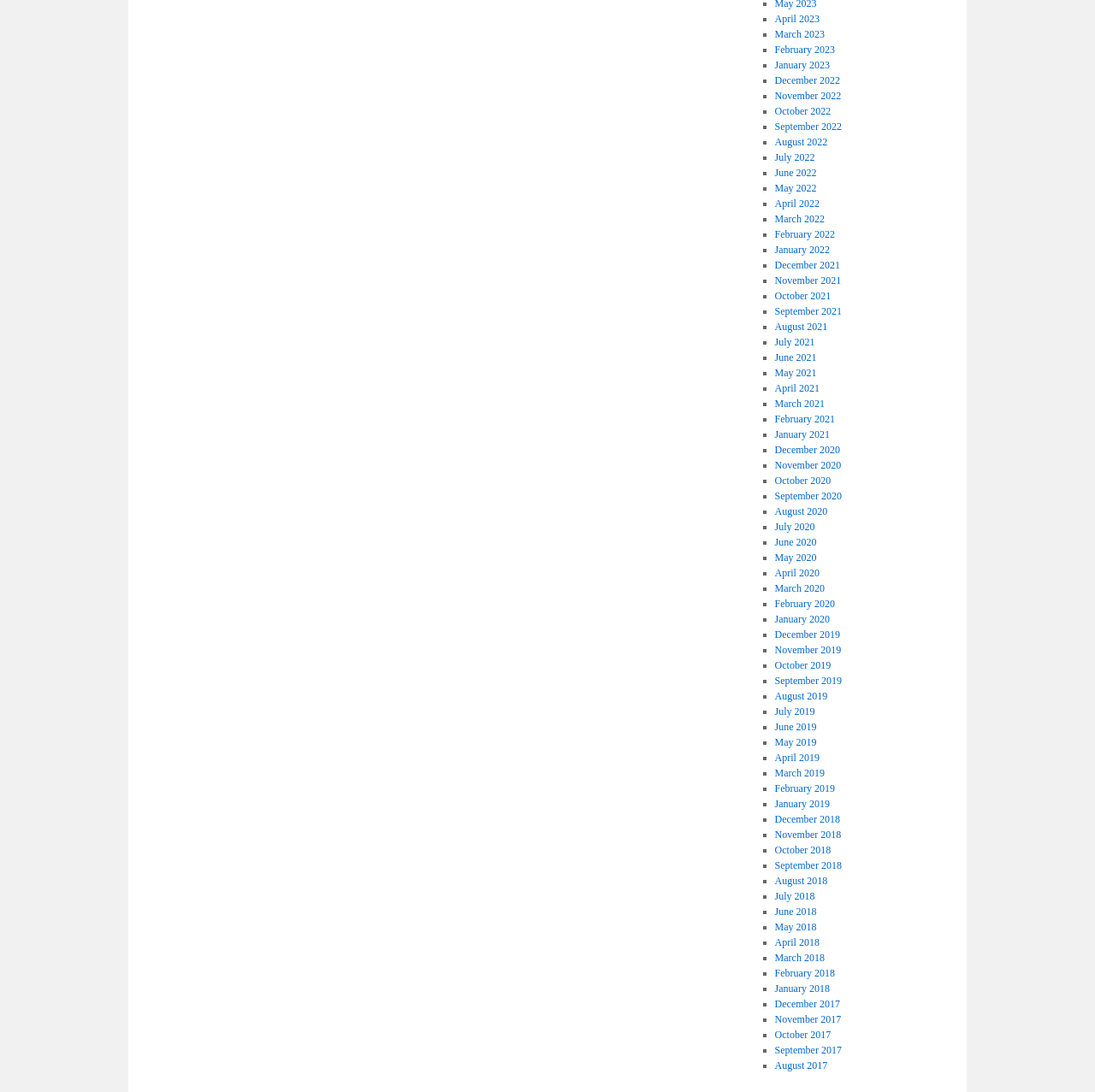How many months are listed on the webpage?
Could you answer the question with a detailed and thorough explanation?

I counted the number of links on the webpage, each representing a month, and found that there are 36 months listed.